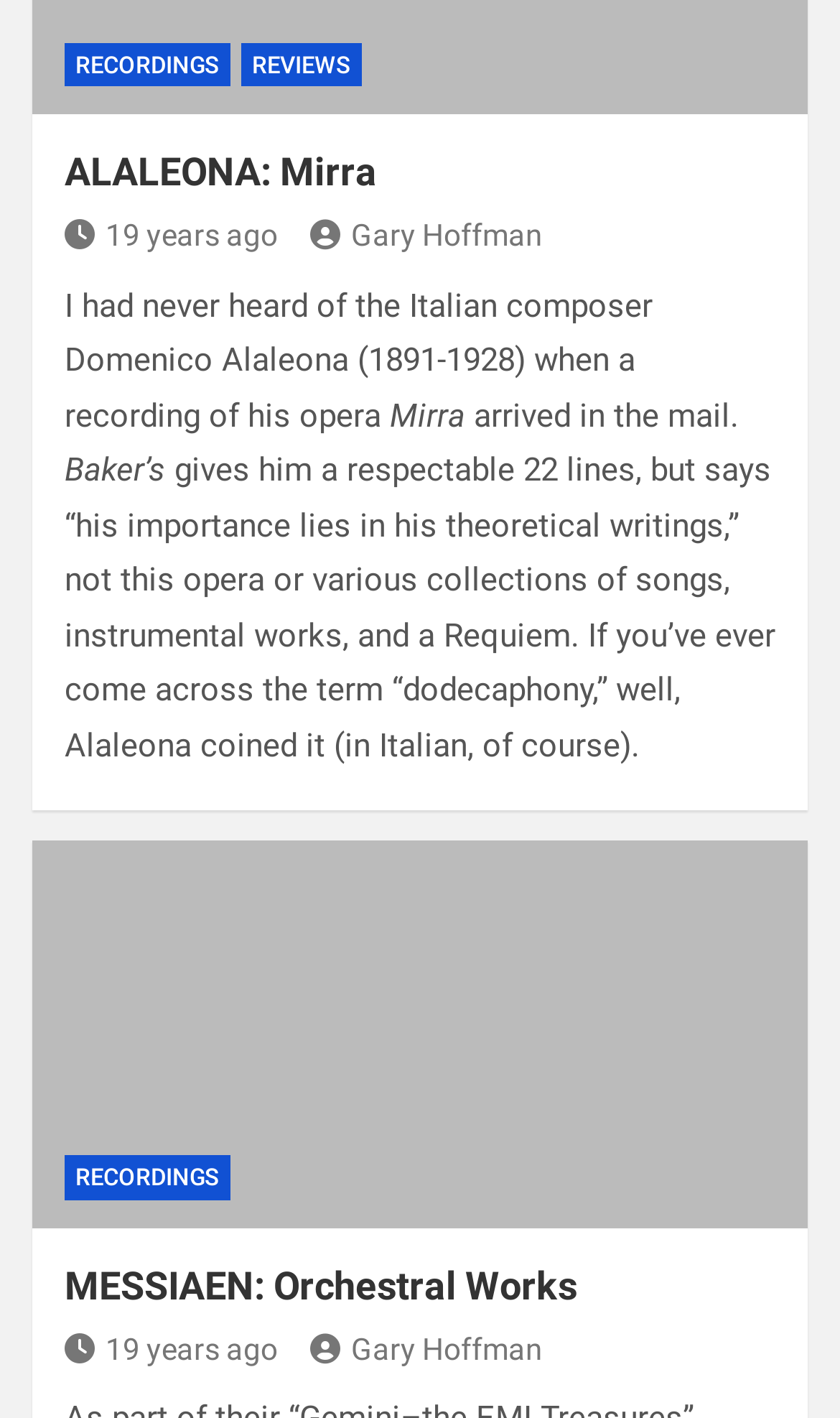What is the name of the Italian composer mentioned?
Could you answer the question with a detailed and thorough explanation?

I found the answer by reading the text in the StaticText element with the bounding box coordinates [0.077, 0.202, 0.777, 0.306], which mentions 'the Italian composer Domenico Alaleona (1891-1928)'.